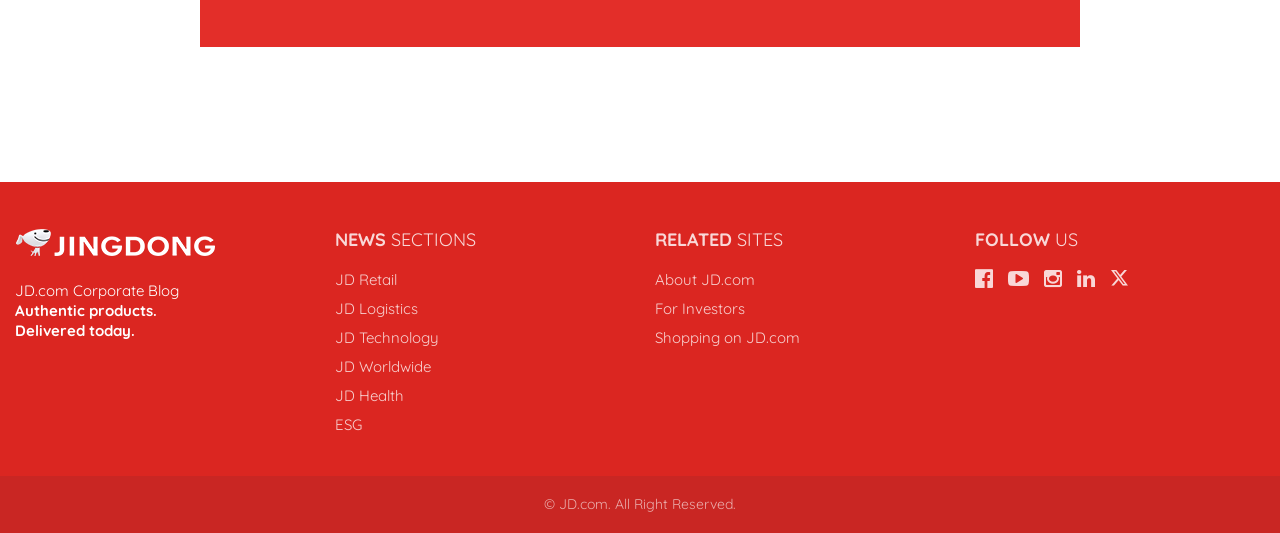Please find the bounding box coordinates of the element that you should click to achieve the following instruction: "Read NEWS". The coordinates should be presented as four float numbers between 0 and 1: [left, top, right, bottom].

[0.262, 0.428, 0.302, 0.471]